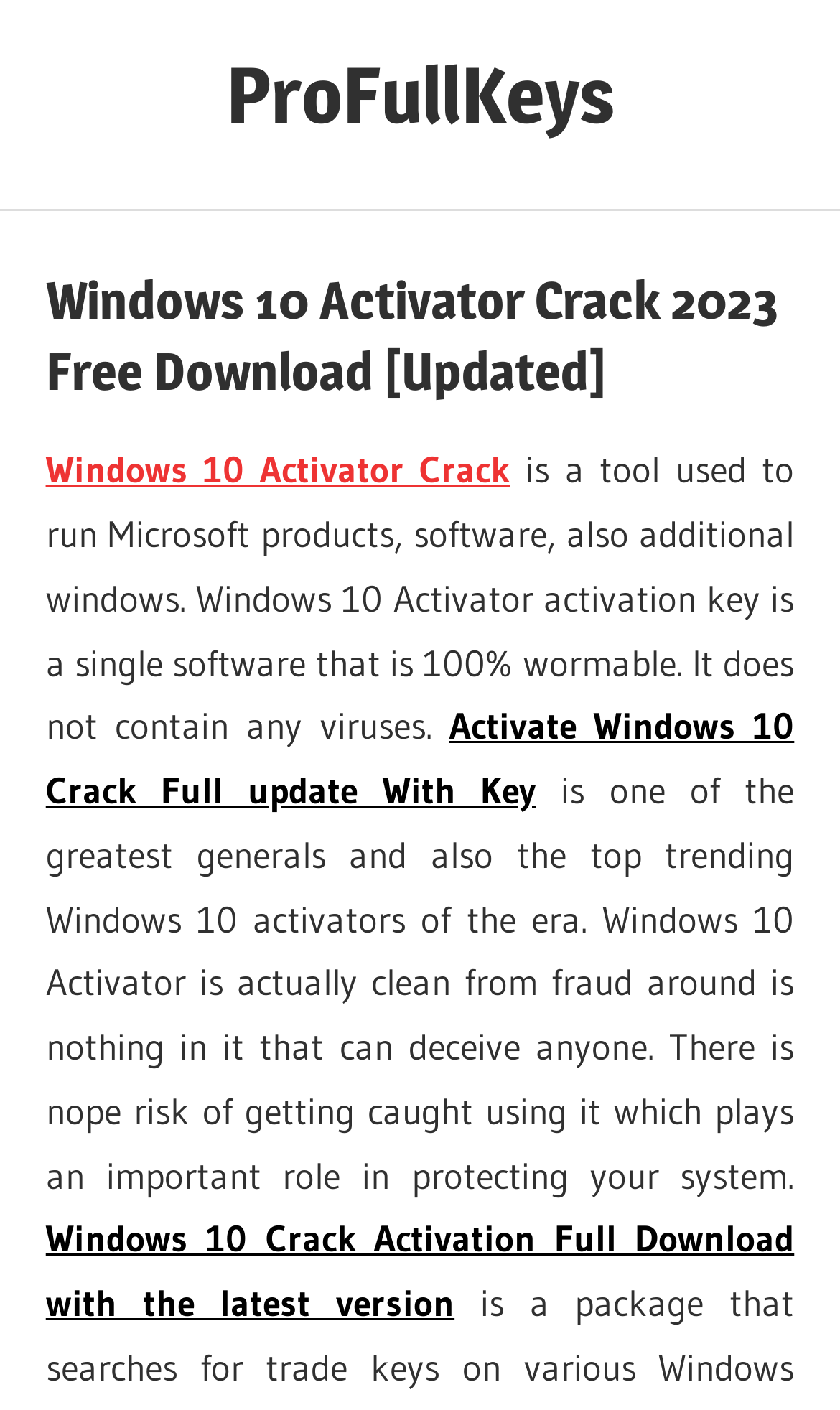Explain the webpage in detail.

The webpage is about Windows 10 Activator Crack, a tool used to run Microsoft products and software. At the top, there is a link to "ProFullKeys" on the right side, and a static text "Best Activator Software For PC" on the left side. Below this, there is a header section with a heading "Windows 10 Activator Crack 2023 Free Download [Updated]" that spans almost the entire width of the page. 

Underneath the header, there is a link to "Windows 10 Activator Crack" on the left side, followed by a paragraph of text that describes the Windows 10 Activator activation key as a single software that is 100% wormable and virus-free. 

Further down, there are two more blocks of text. The first one describes the Windows 10 Activator as a top trending activator that is clean from fraud and poses no risk of getting caught. The second one mentions the availability of Windows 10 Crack Activation for full download with the latest version.